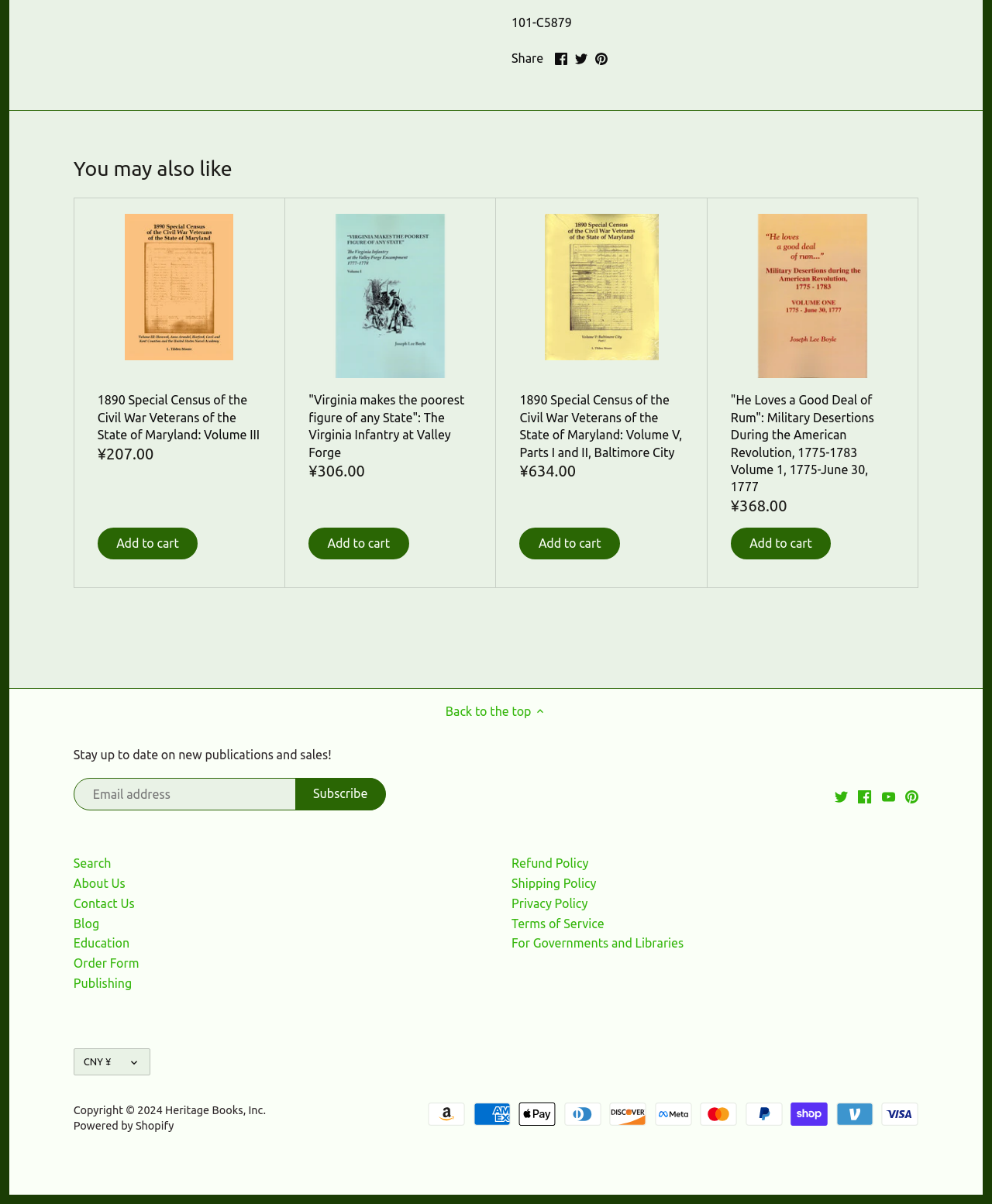Please specify the bounding box coordinates of the area that should be clicked to accomplish the following instruction: "Subscribe". The coordinates should consist of four float numbers between 0 and 1, i.e., [left, top, right, bottom].

[0.297, 0.646, 0.389, 0.673]